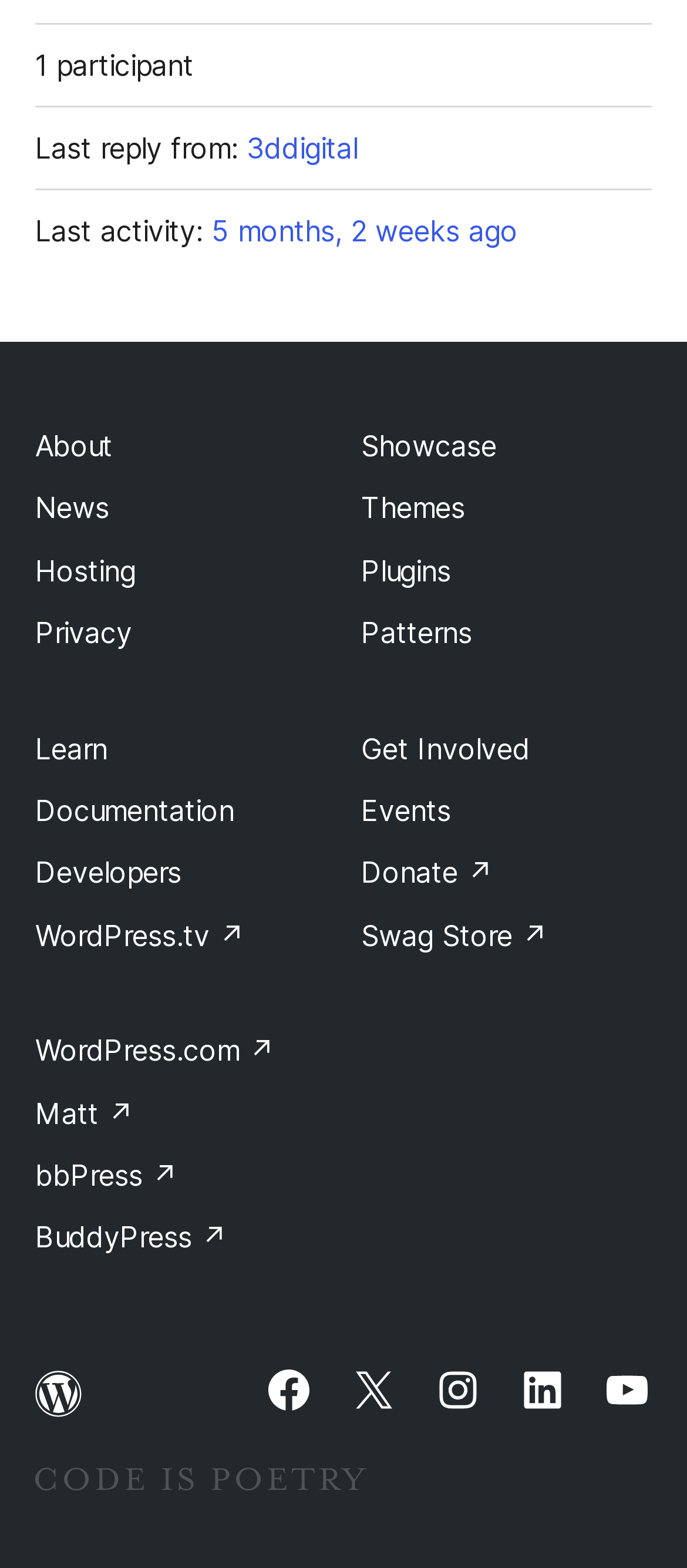Could you determine the bounding box coordinates of the clickable element to complete the instruction: "Visit the WordPress.org website"? Provide the coordinates as four float numbers between 0 and 1, i.e., [left, top, right, bottom].

[0.051, 0.874, 0.121, 0.906]